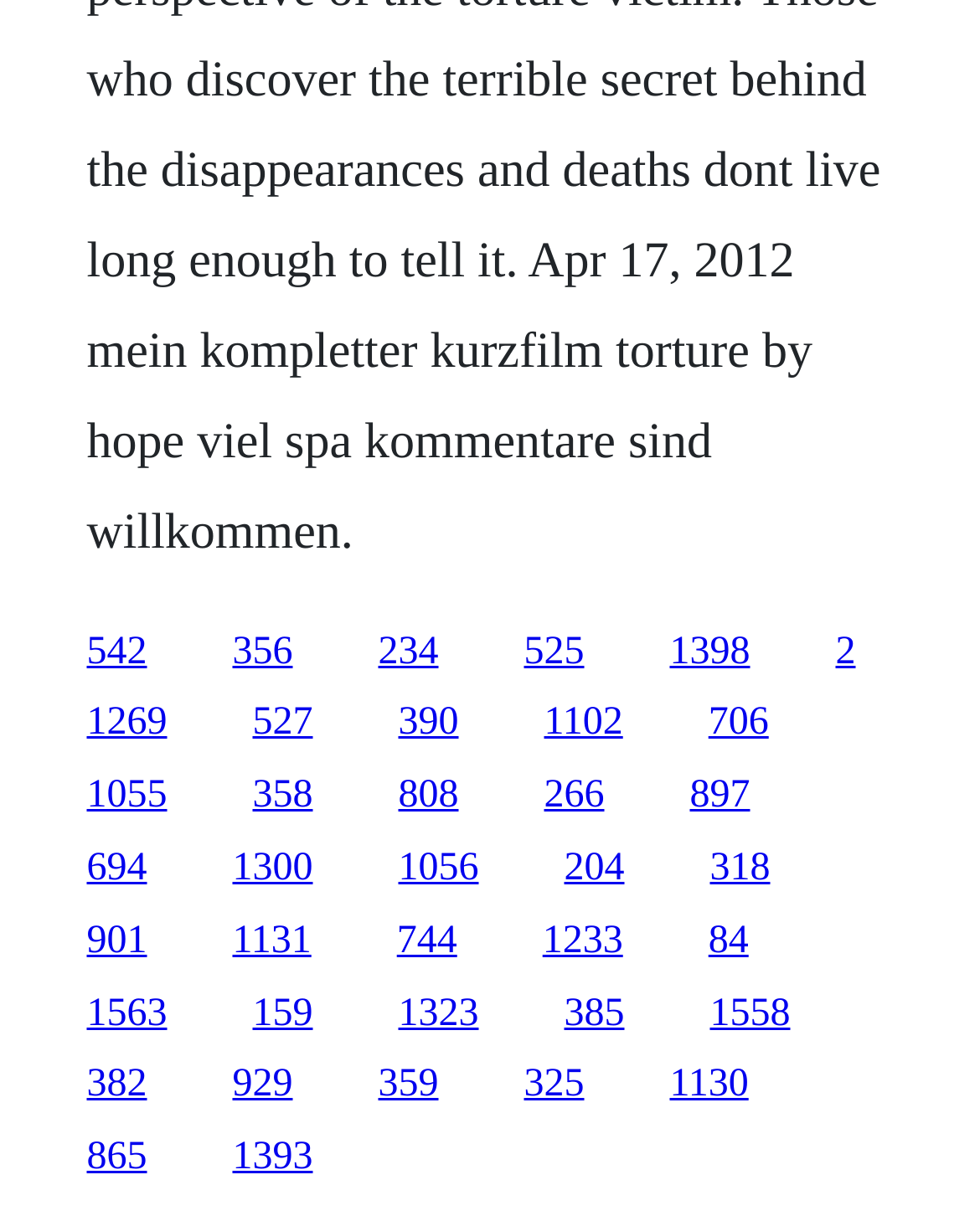Are there any links with the same horizontal position?
Please provide a single word or phrase as the answer based on the screenshot.

Yes